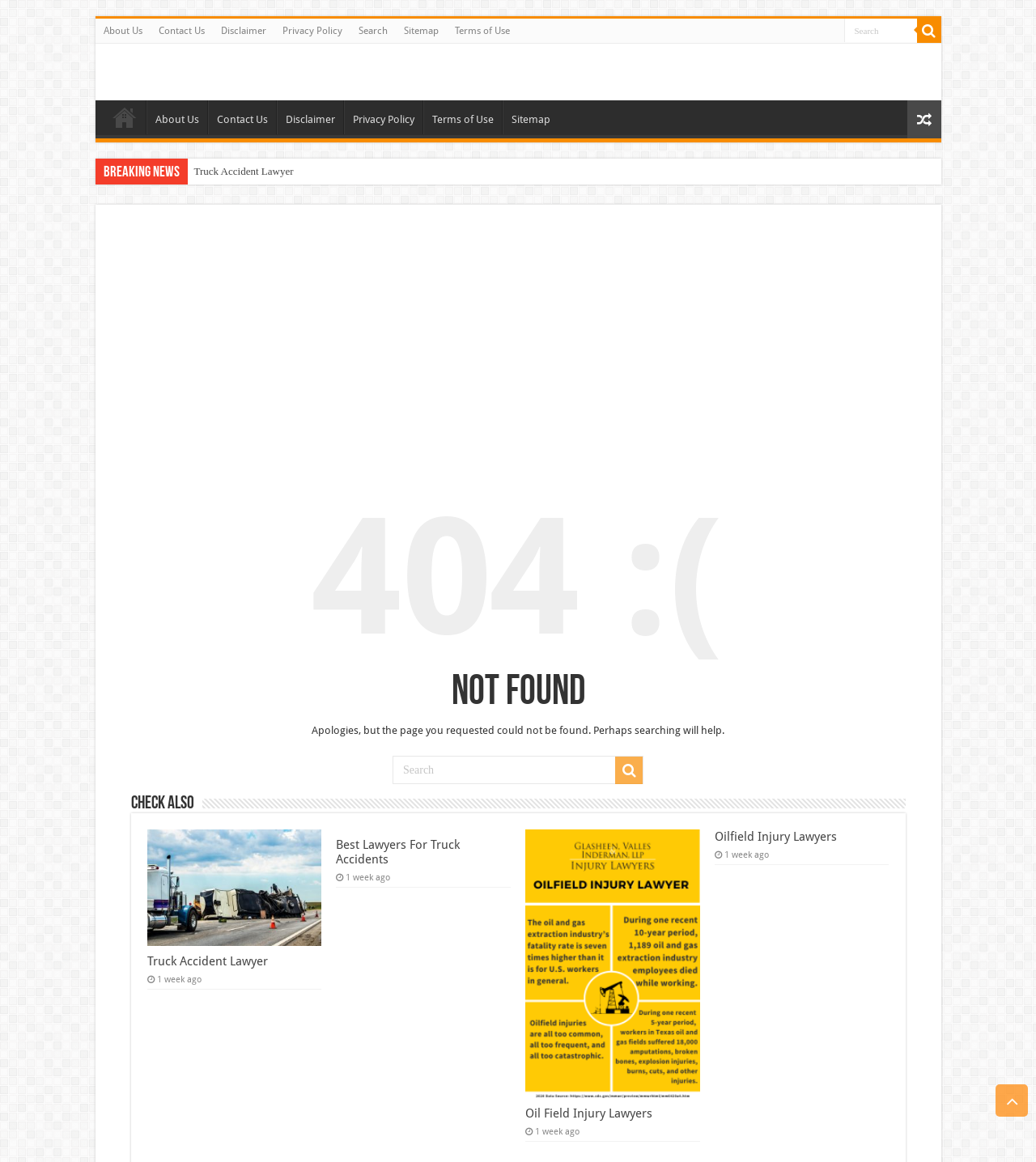Highlight the bounding box coordinates of the region I should click on to meet the following instruction: "Scroll to top".

[0.961, 0.933, 0.992, 0.961]